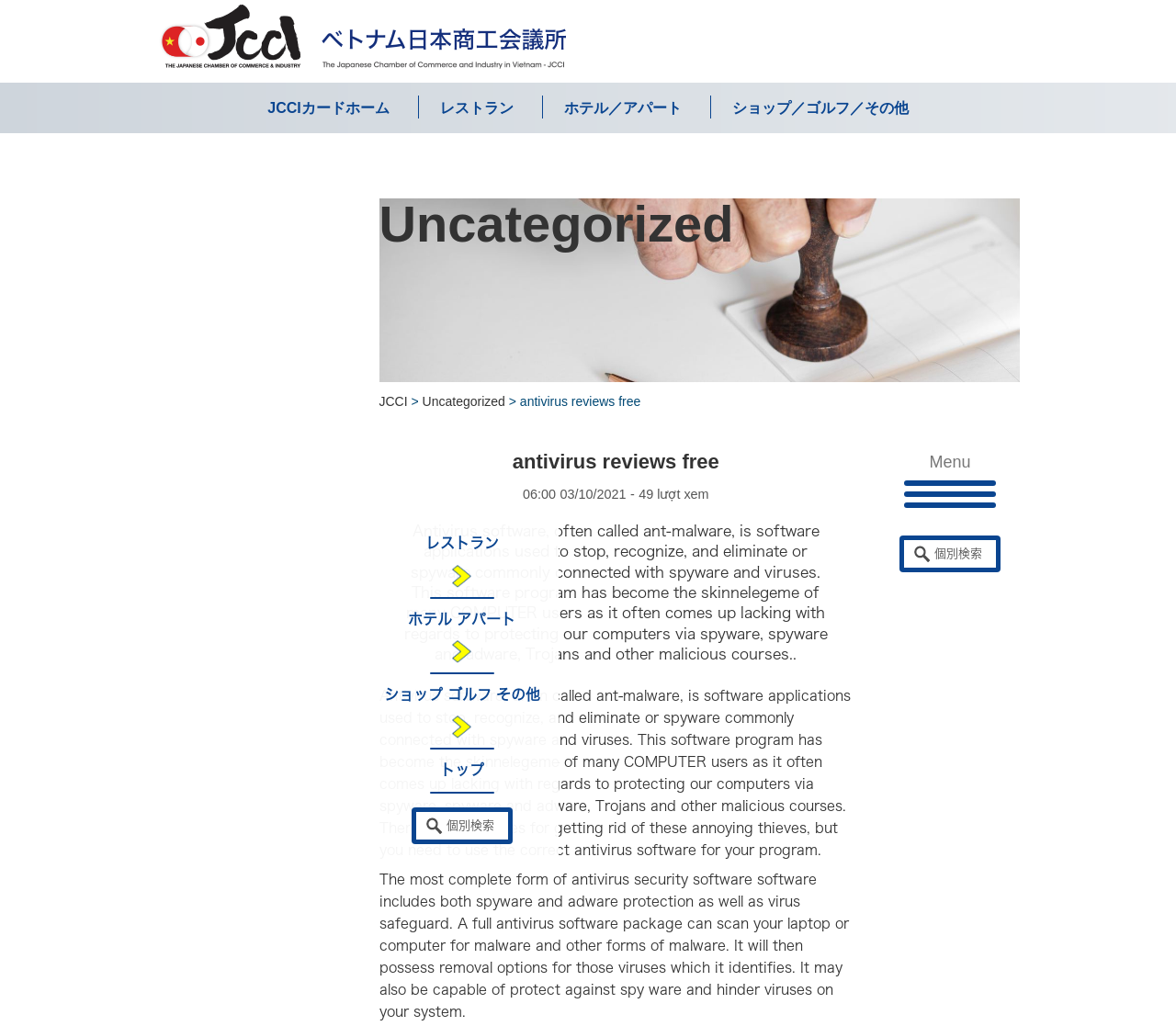Find the bounding box coordinates of the clickable area that will achieve the following instruction: "search for something".

[0.379, 0.791, 0.428, 0.818]